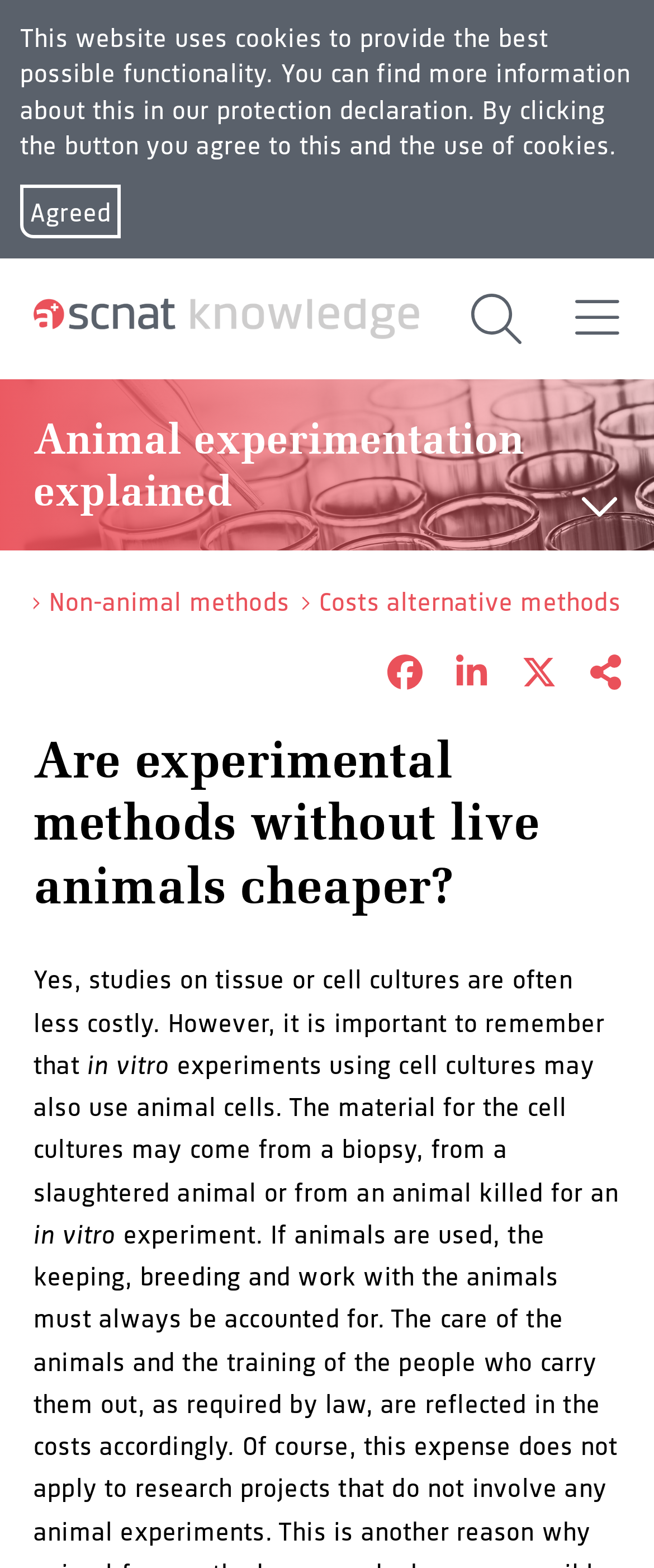Find the bounding box coordinates of the area to click in order to follow the instruction: "Learn about Amazon KDP".

None